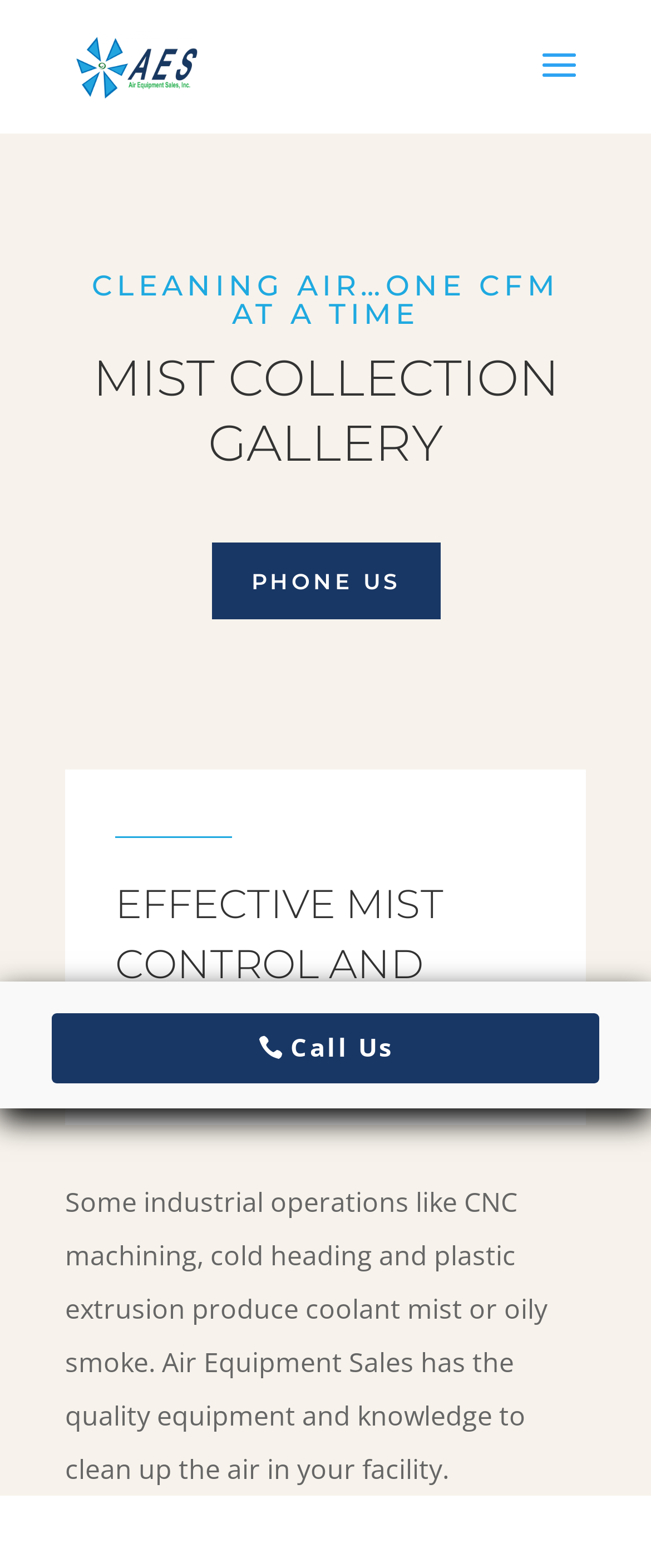Answer the question using only a single word or phrase: 
What is the purpose of the equipment?

Clean air